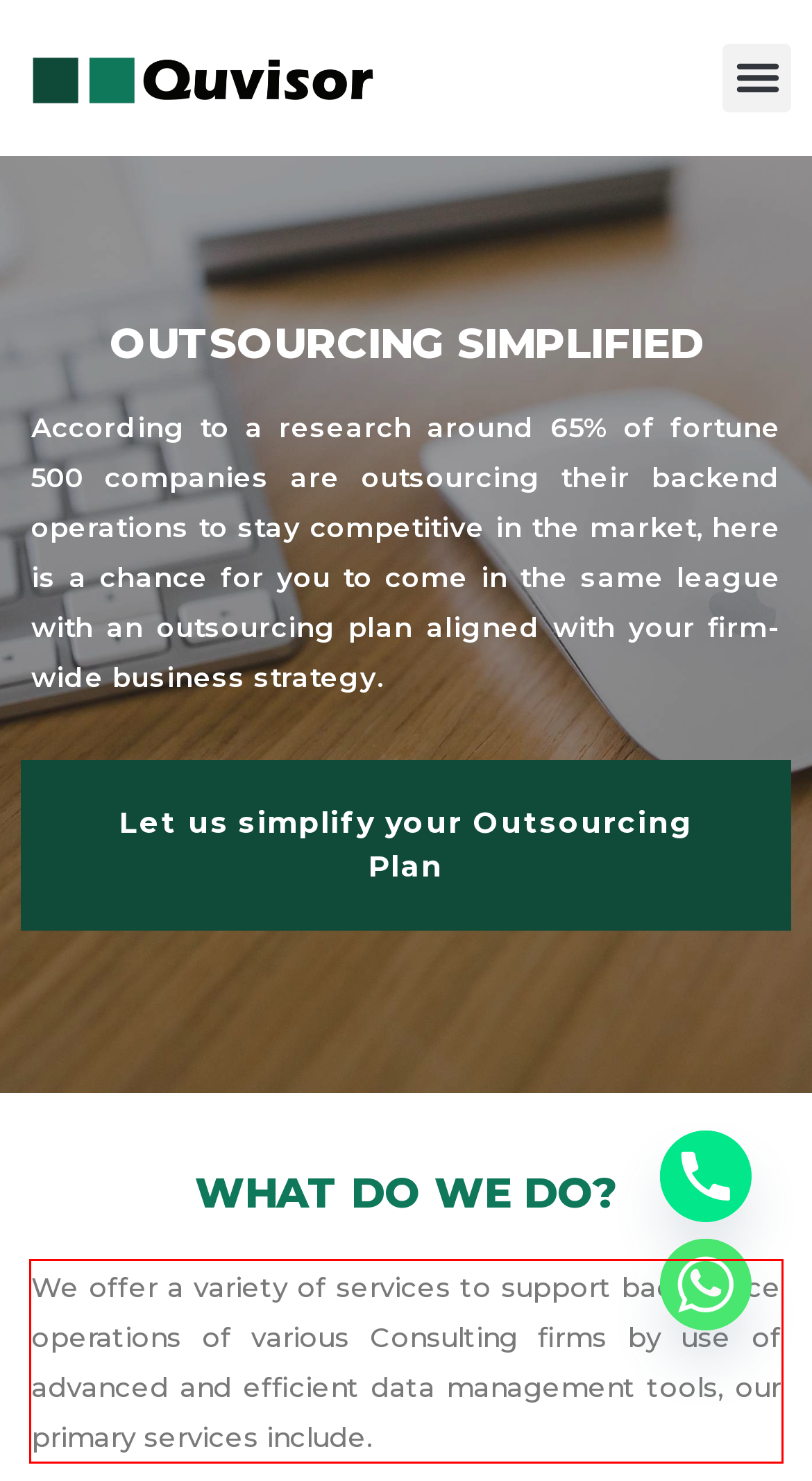You are presented with a webpage screenshot featuring a red bounding box. Perform OCR on the text inside the red bounding box and extract the content.

We offer a variety of services to support back office operations of various Consulting firms by use of advanced and efficient data management tools, our primary services include.